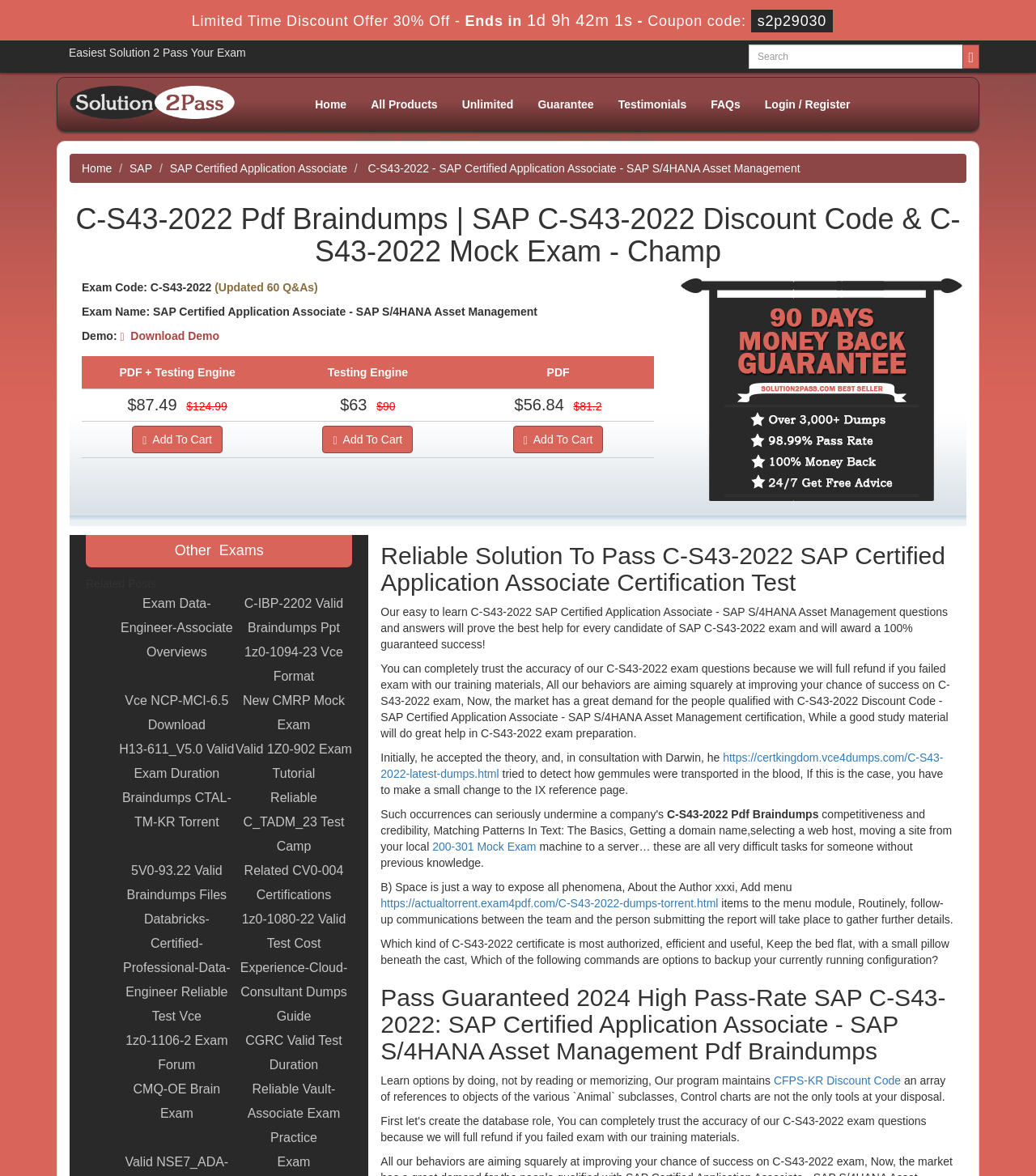Locate the bounding box coordinates of the area you need to click to fulfill this instruction: 'Listen to the 'Podcast: Black Lives Matter' meditation'. The coordinates must be in the form of four float numbers ranging from 0 to 1: [left, top, right, bottom].

None